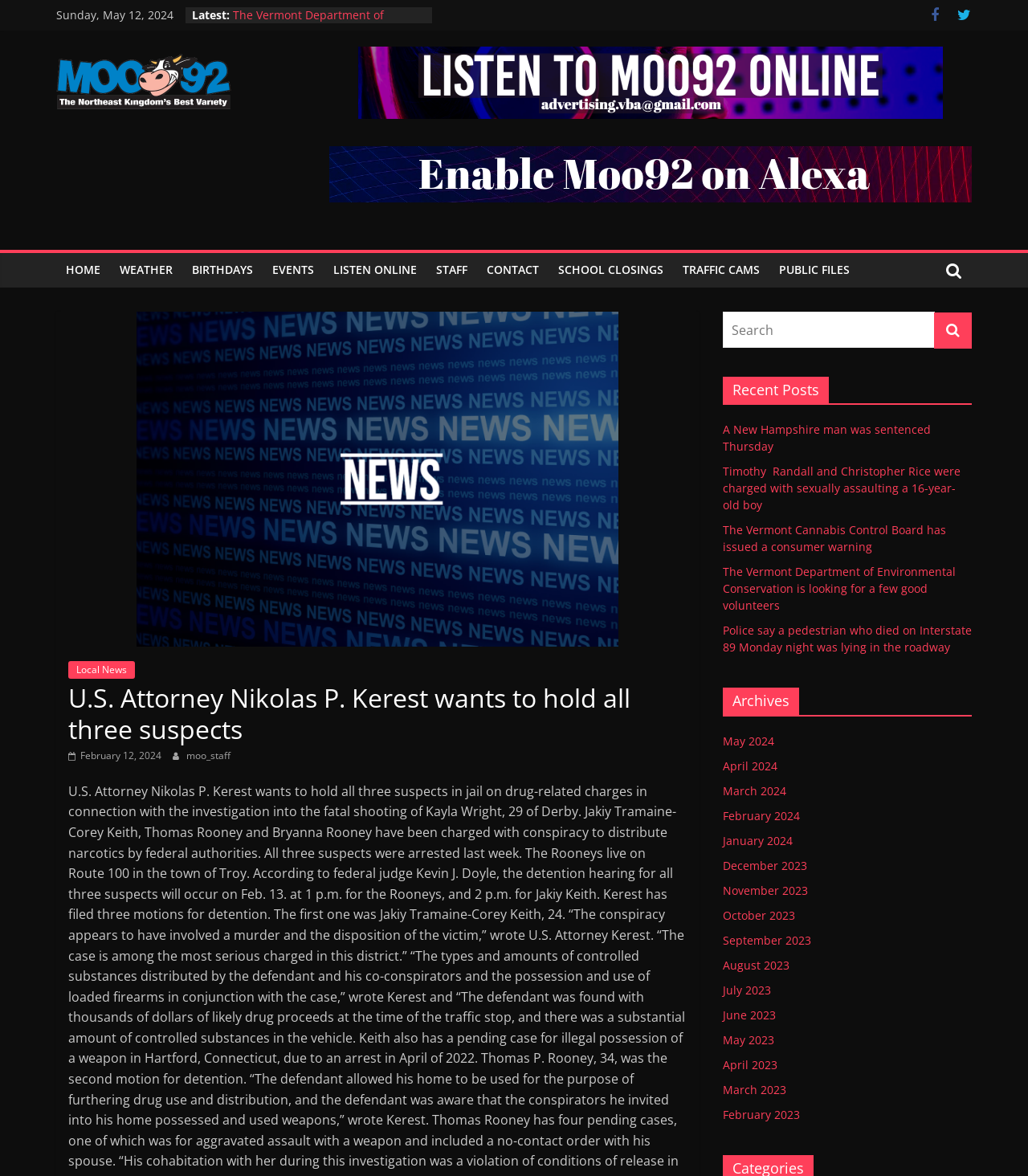Please find the bounding box coordinates of the element that you should click to achieve the following instruction: "Read the latest news". The coordinates should be presented as four float numbers between 0 and 1: [left, top, right, bottom].

[0.227, 0.006, 0.401, 0.047]